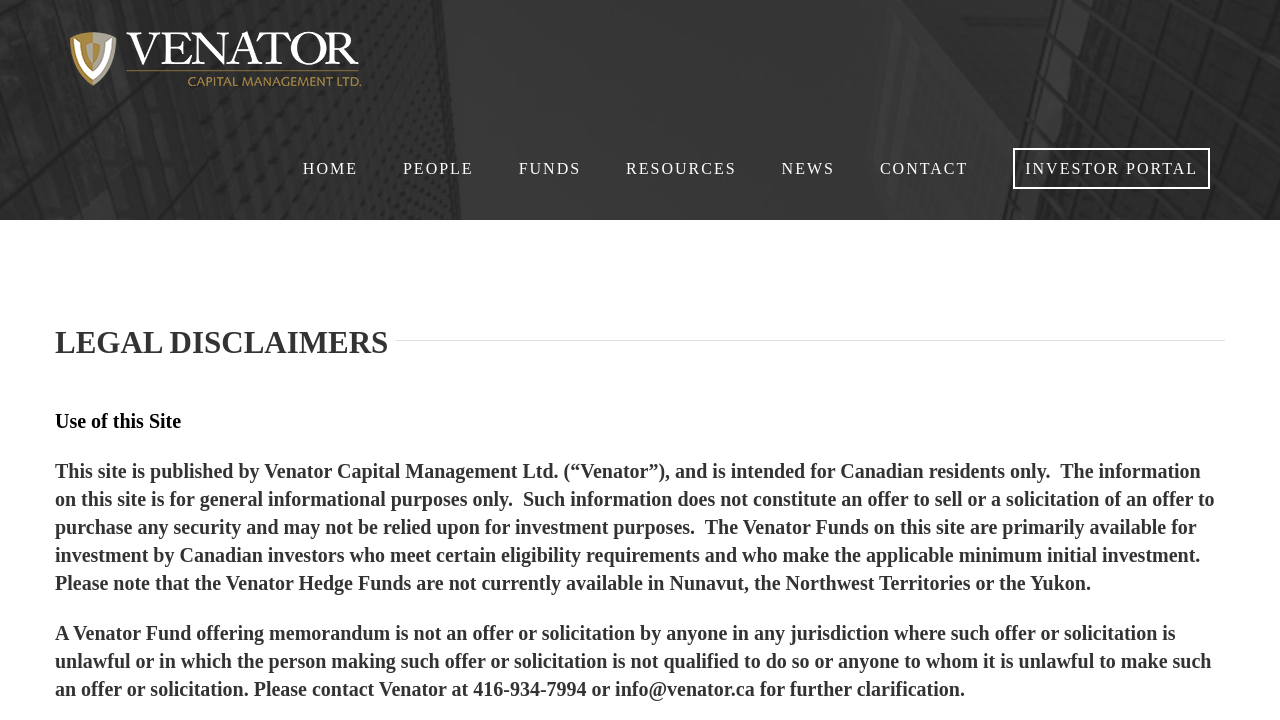Please determine the bounding box coordinates of the element's region to click in order to carry out the following instruction: "Click Venator Logo". The coordinates should be four float numbers between 0 and 1, i.e., [left, top, right, bottom].

[0.055, 0.043, 0.282, 0.119]